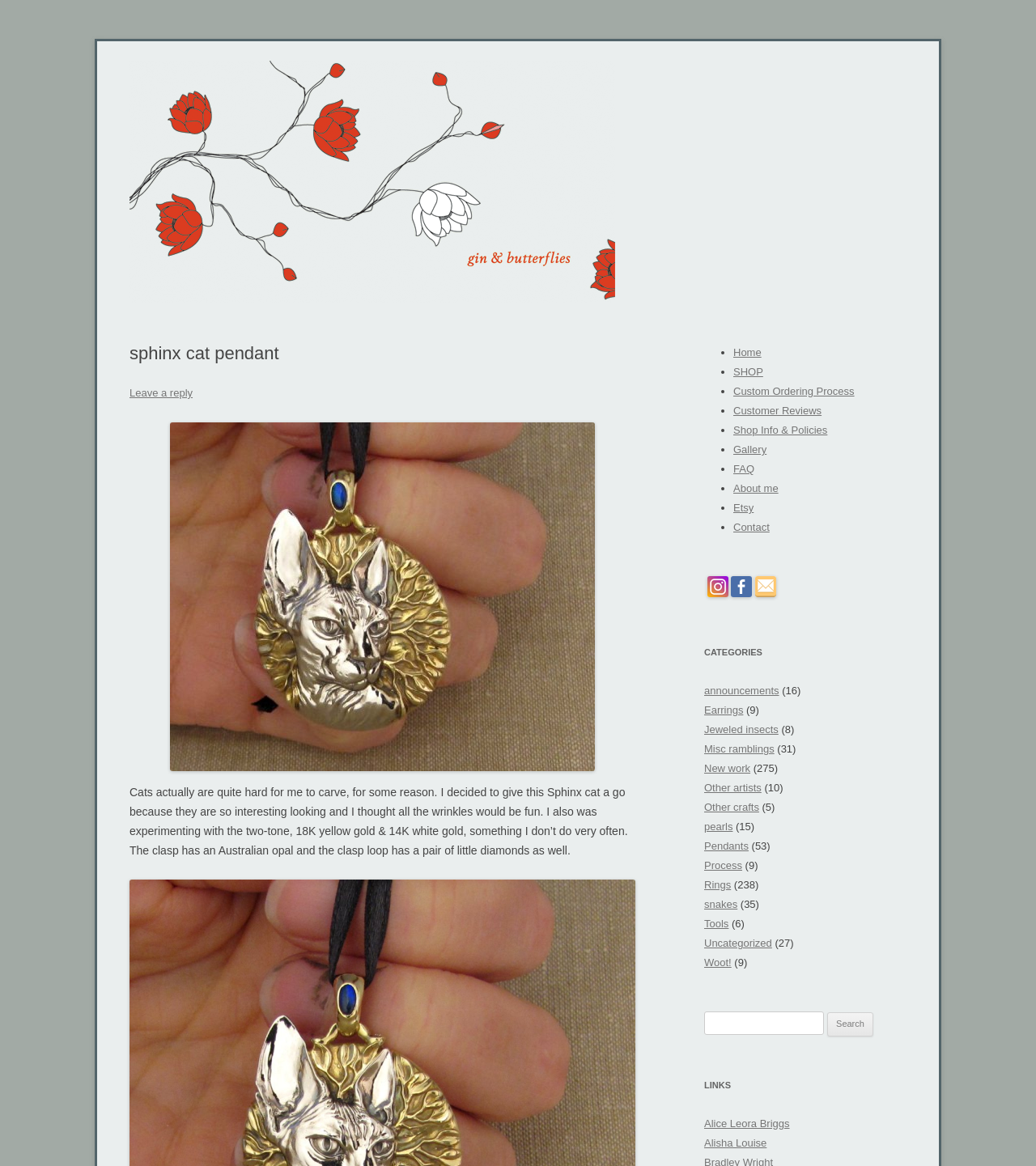How many categories are listed on the webpage? Based on the image, give a response in one word or a short phrase.

15